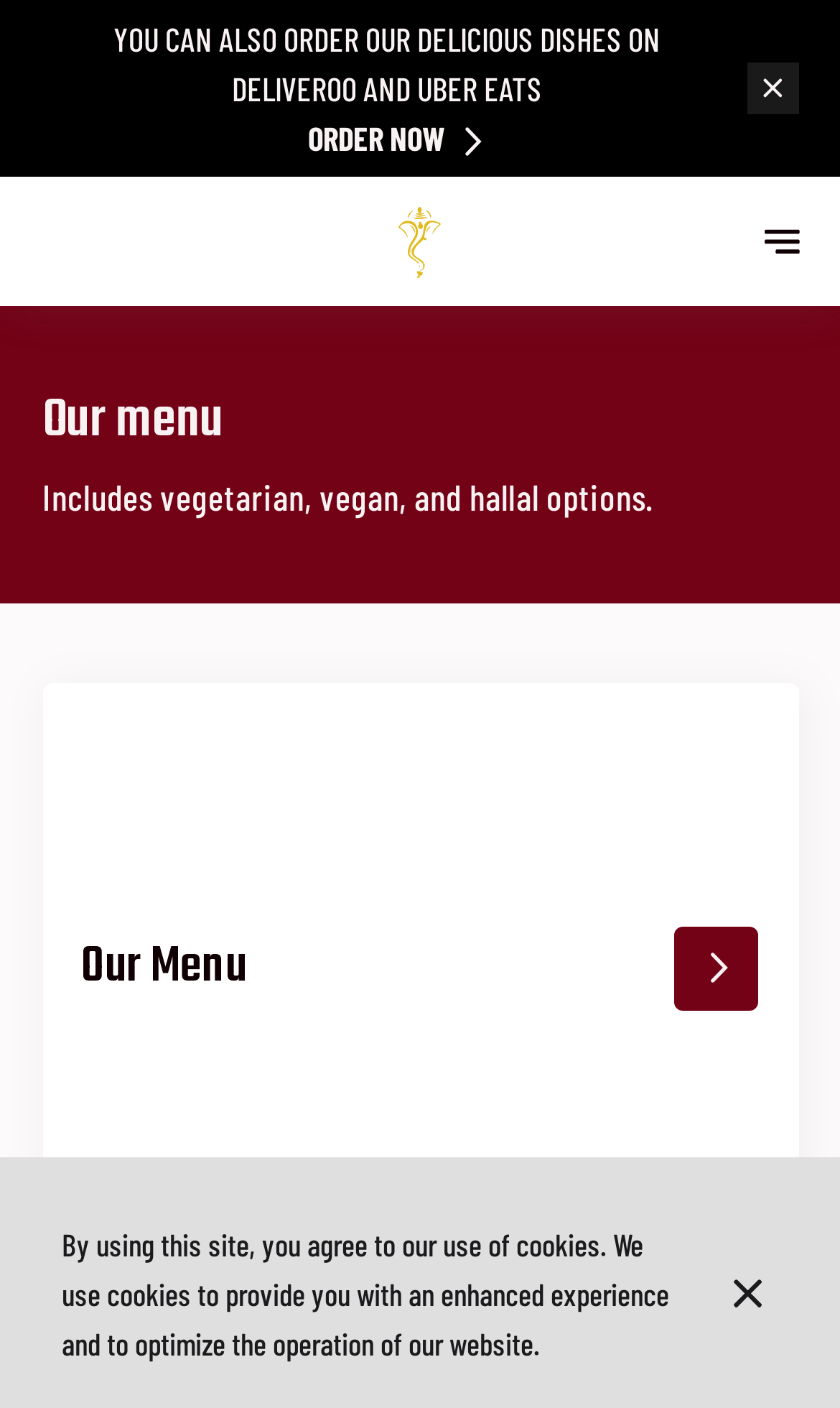Based on the element description Our Menu, identify the bounding box of the UI element in the given webpage screenshot. The coordinates should be in the format (top-left x, top-left y, bottom-right x, bottom-right y) and must be between 0 and 1.

[0.05, 0.485, 0.95, 0.891]